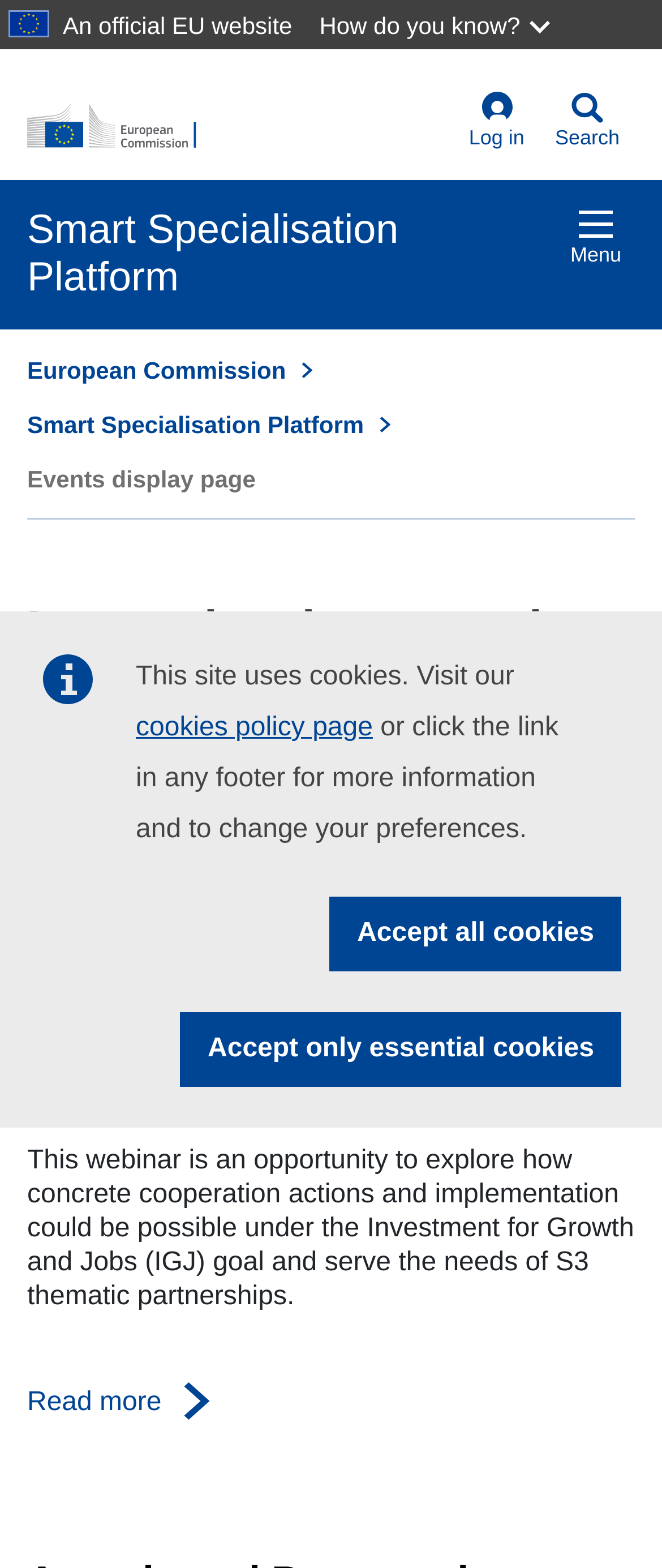Identify the bounding box coordinates of the region that needs to be clicked to carry out this instruction: "Click the European Commission link". Provide these coordinates as four float numbers ranging from 0 to 1, i.e., [left, top, right, bottom].

[0.041, 0.066, 0.685, 0.096]